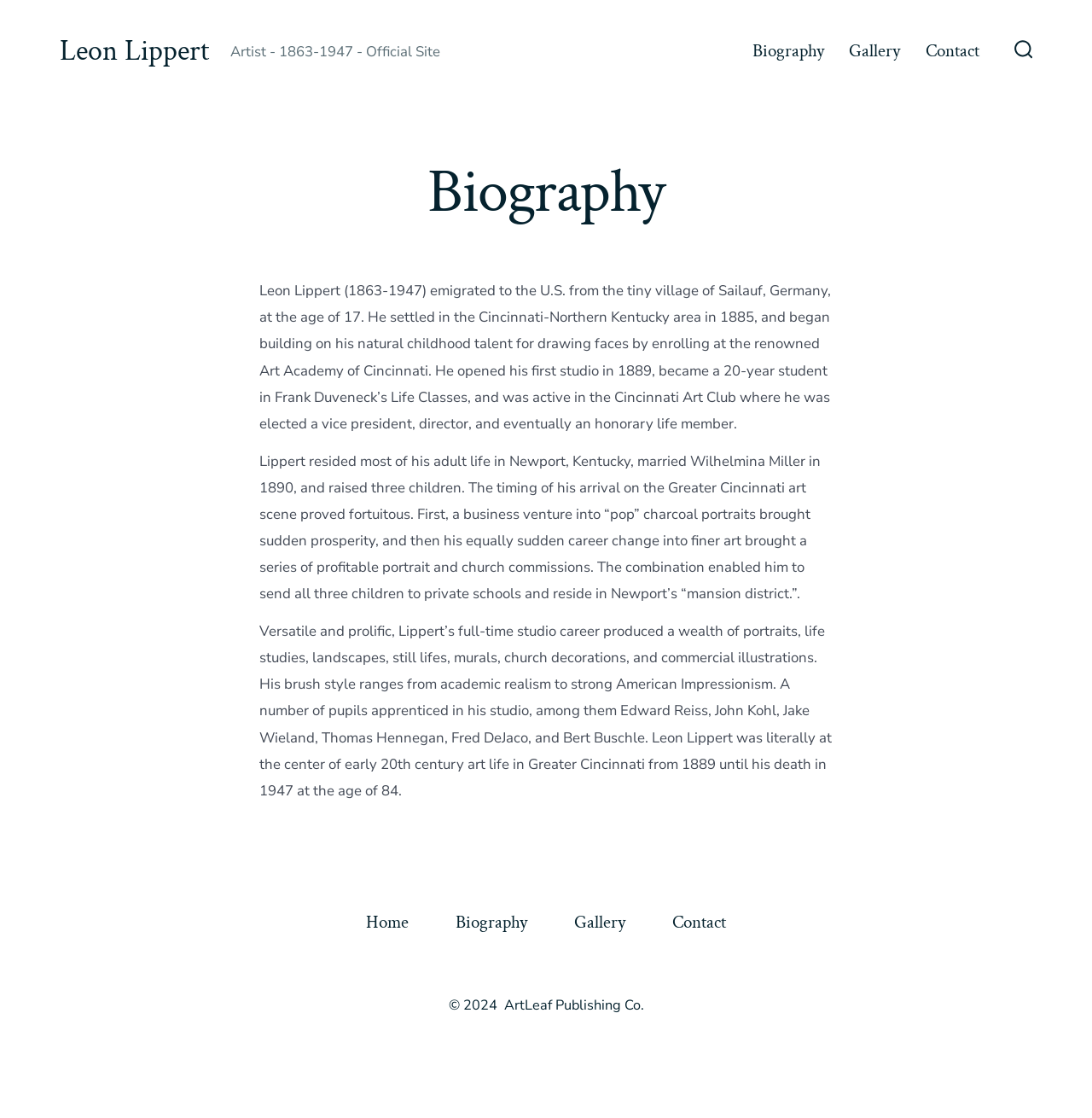What is the name of Leon Lippert's wife?
Deliver a detailed and extensive answer to the question.

The biography mentions that Leon Lippert married Wilhelmina Miller in 1890.